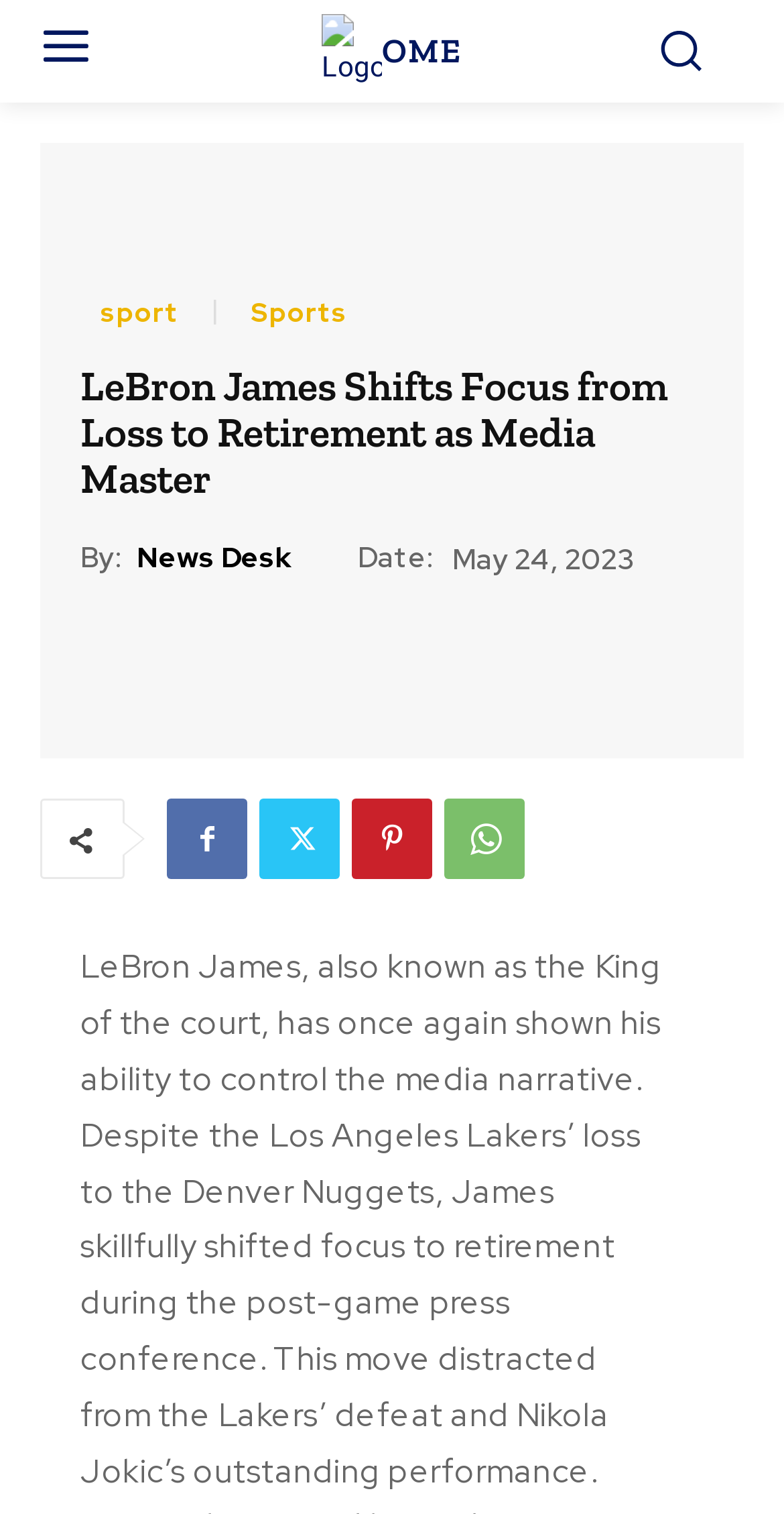Please identify the bounding box coordinates of the area I need to click to accomplish the following instruction: "Share the article".

[0.213, 0.528, 0.315, 0.581]